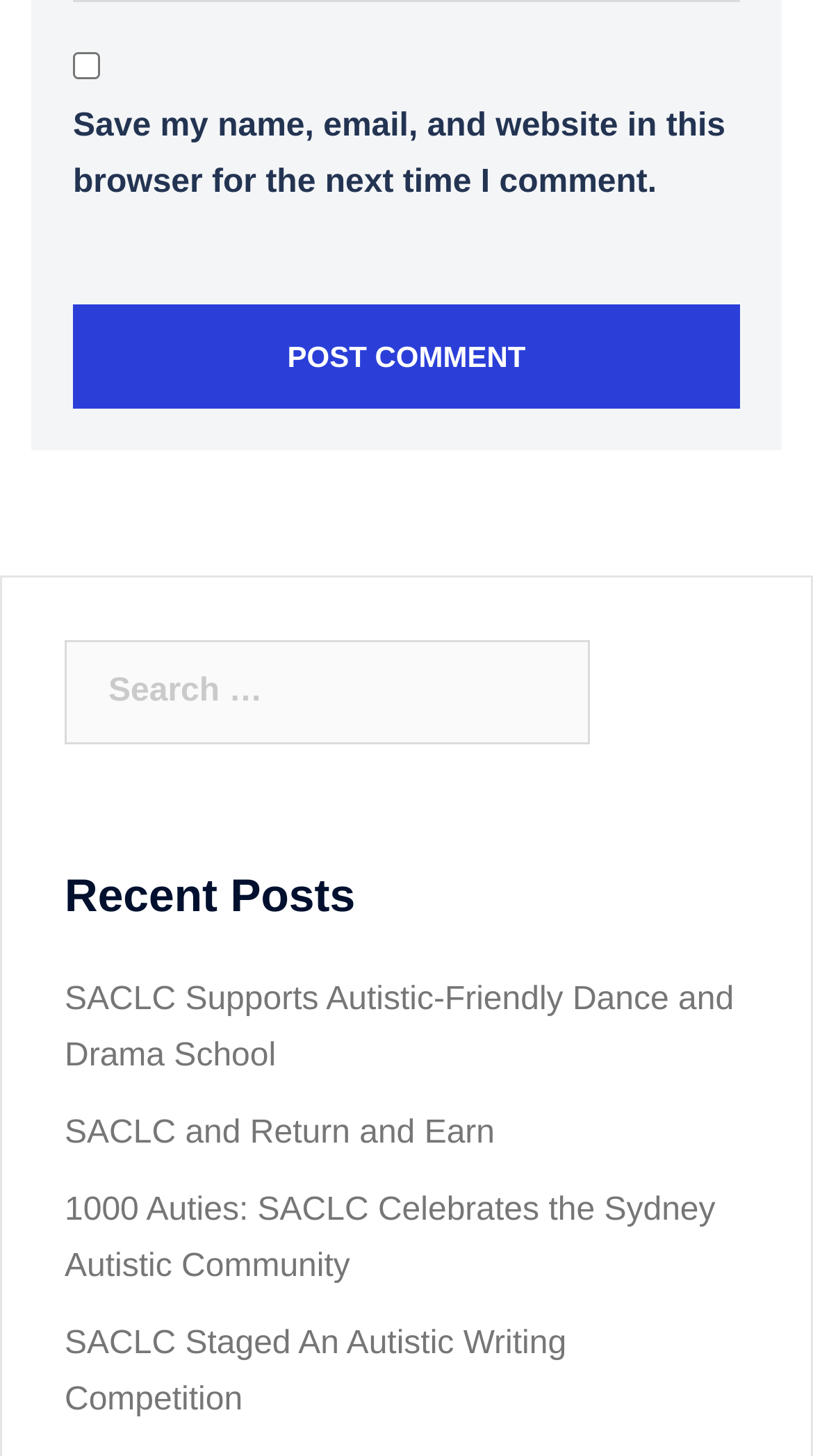What is the text on the button?
Look at the image and provide a detailed response to the question.

I looked at the button element and found that it contains a StaticText element with the text 'POST COMMENT'.